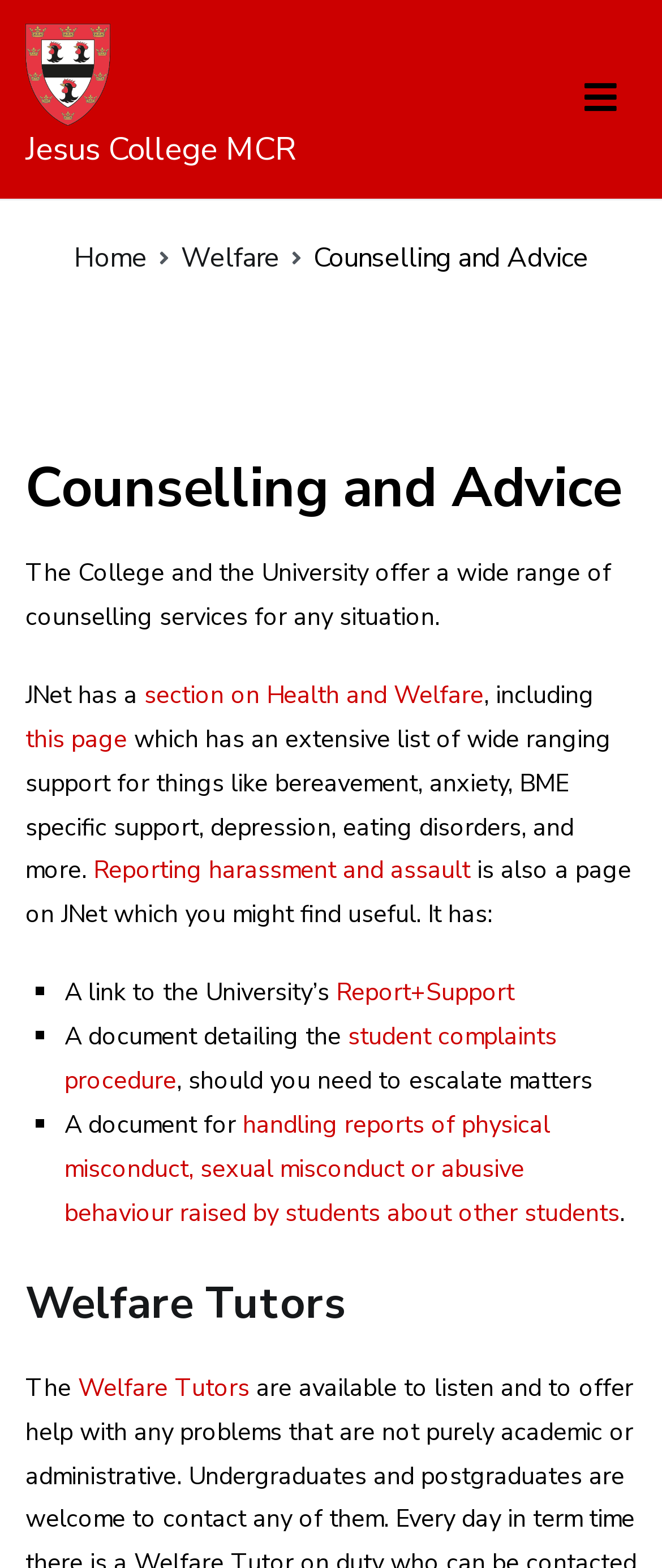Can you show the bounding box coordinates of the region to click on to complete the task described in the instruction: "Go to the Home page"?

[0.112, 0.152, 0.222, 0.176]